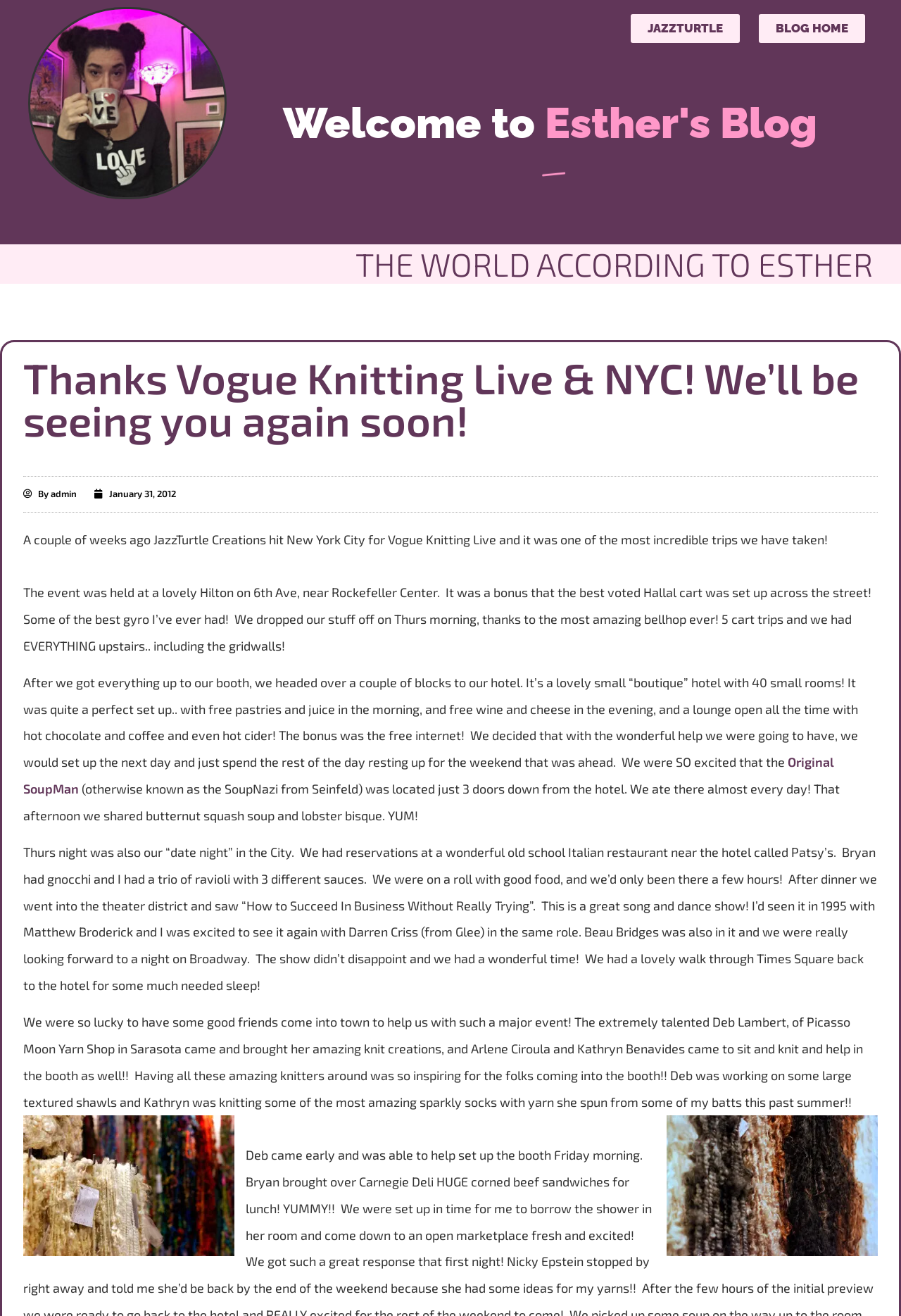What is the name of the show the author saw on Broadway?
Based on the screenshot, provide your answer in one word or phrase.

How to Succeed In Business Without Really Trying